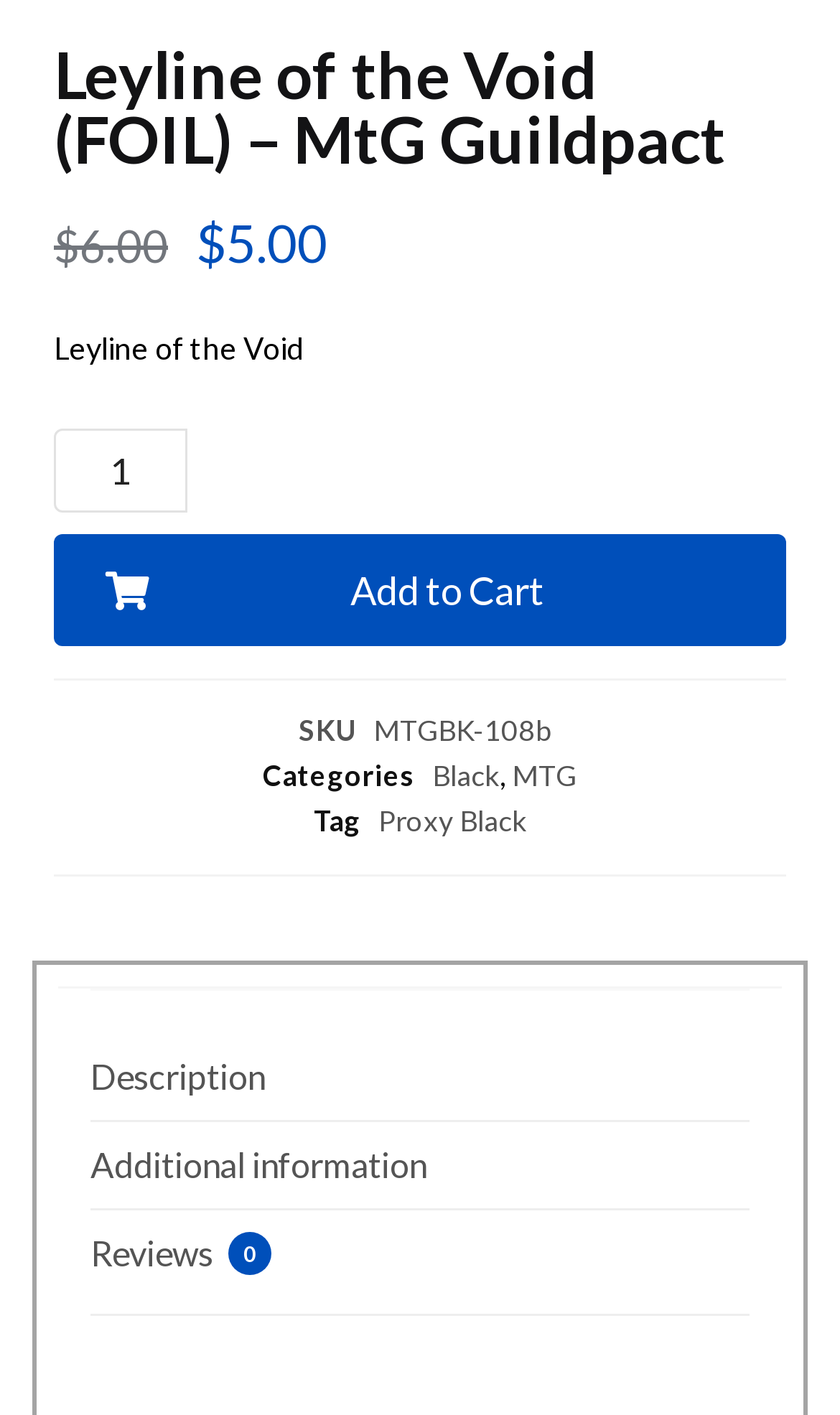Use a single word or phrase to answer the question:
What is the minimum quantity of the product that can be added to cart?

1